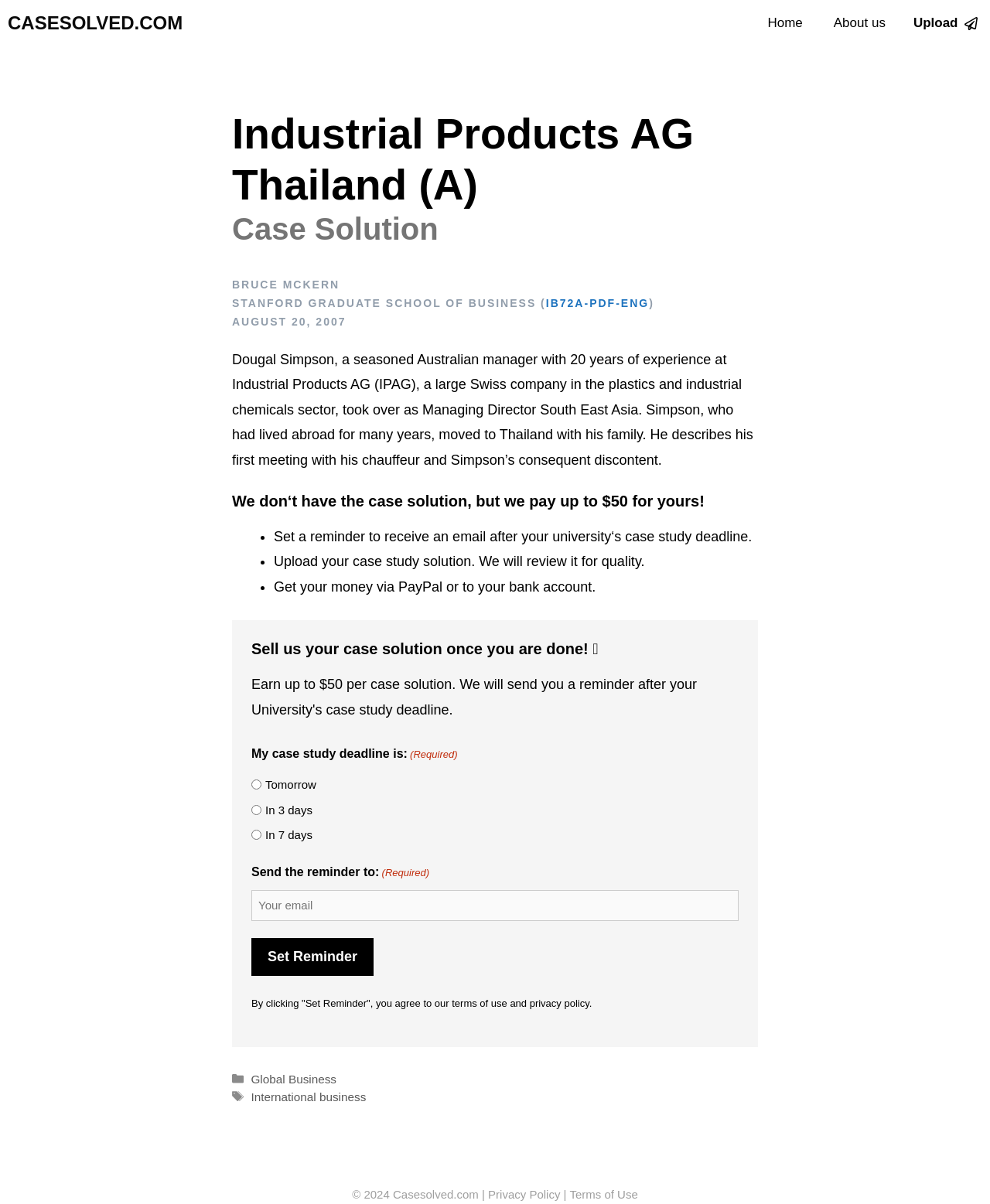What is the category of the case study on this webpage?
Deliver a detailed and extensive answer to the question.

The answer can be found in the footer section of the webpage, which lists the categories and tags of the case study. The category of the case study is listed as 'Global Business'.